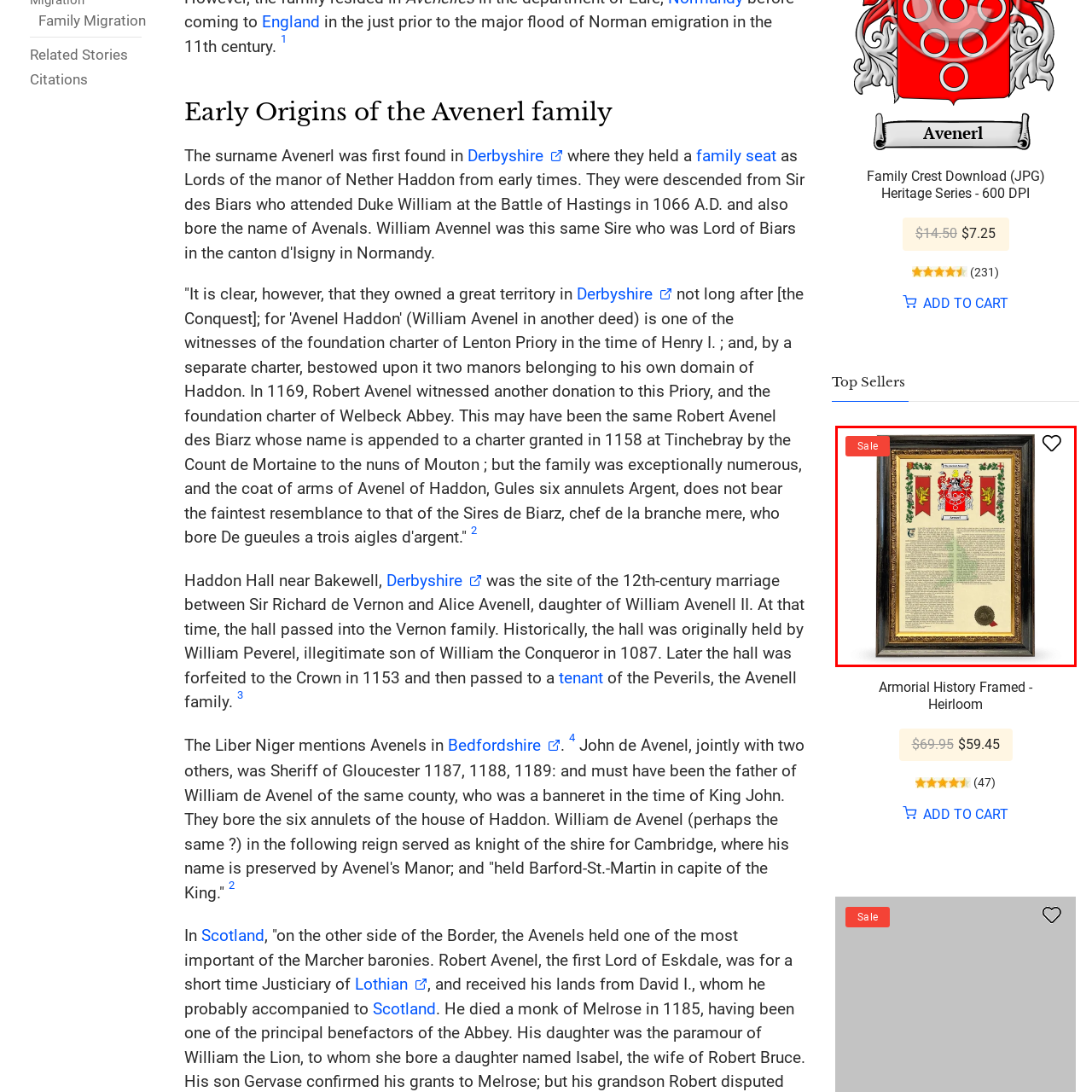Pay attention to the red boxed area, What is the material of the paper used for the certificate? Provide a one-word or short phrase response.

Textured parchment paper